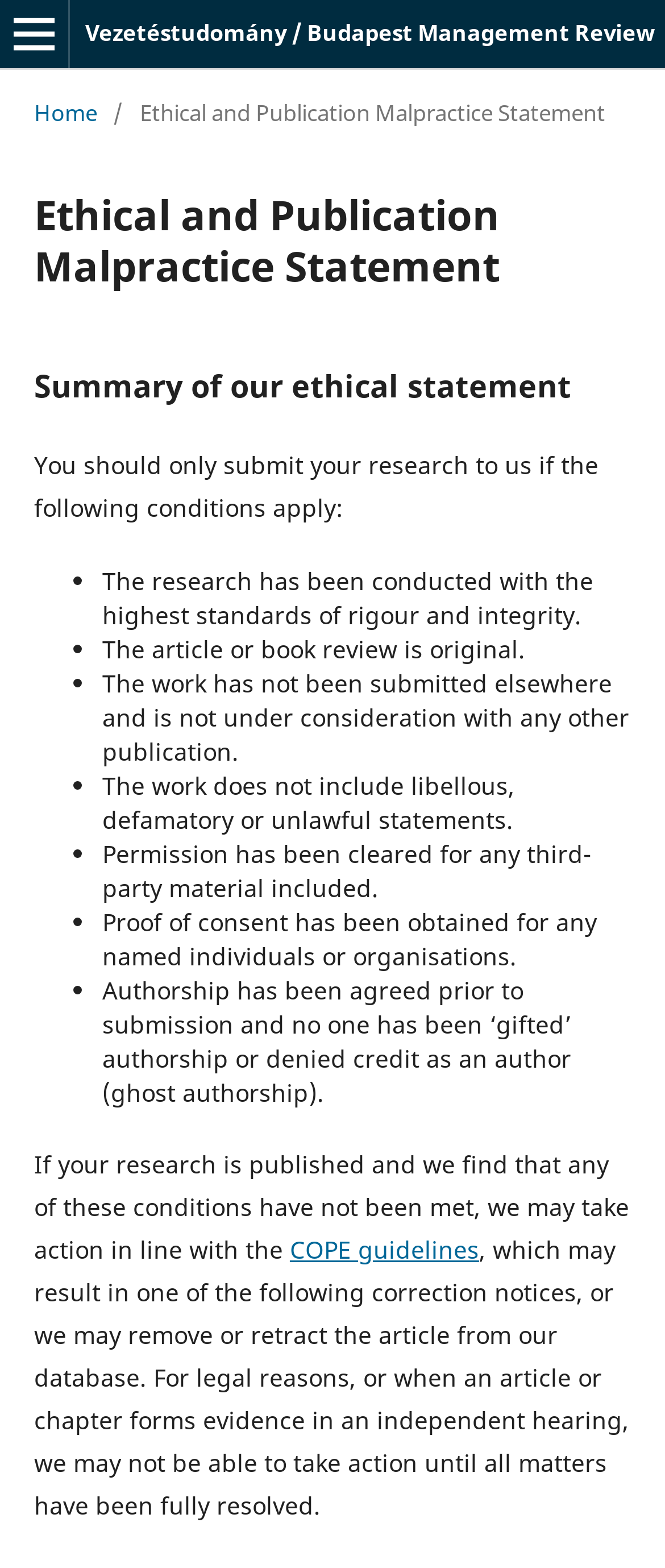Please find the top heading of the webpage and generate its text.

Ethical and Publication Malpractice Statement